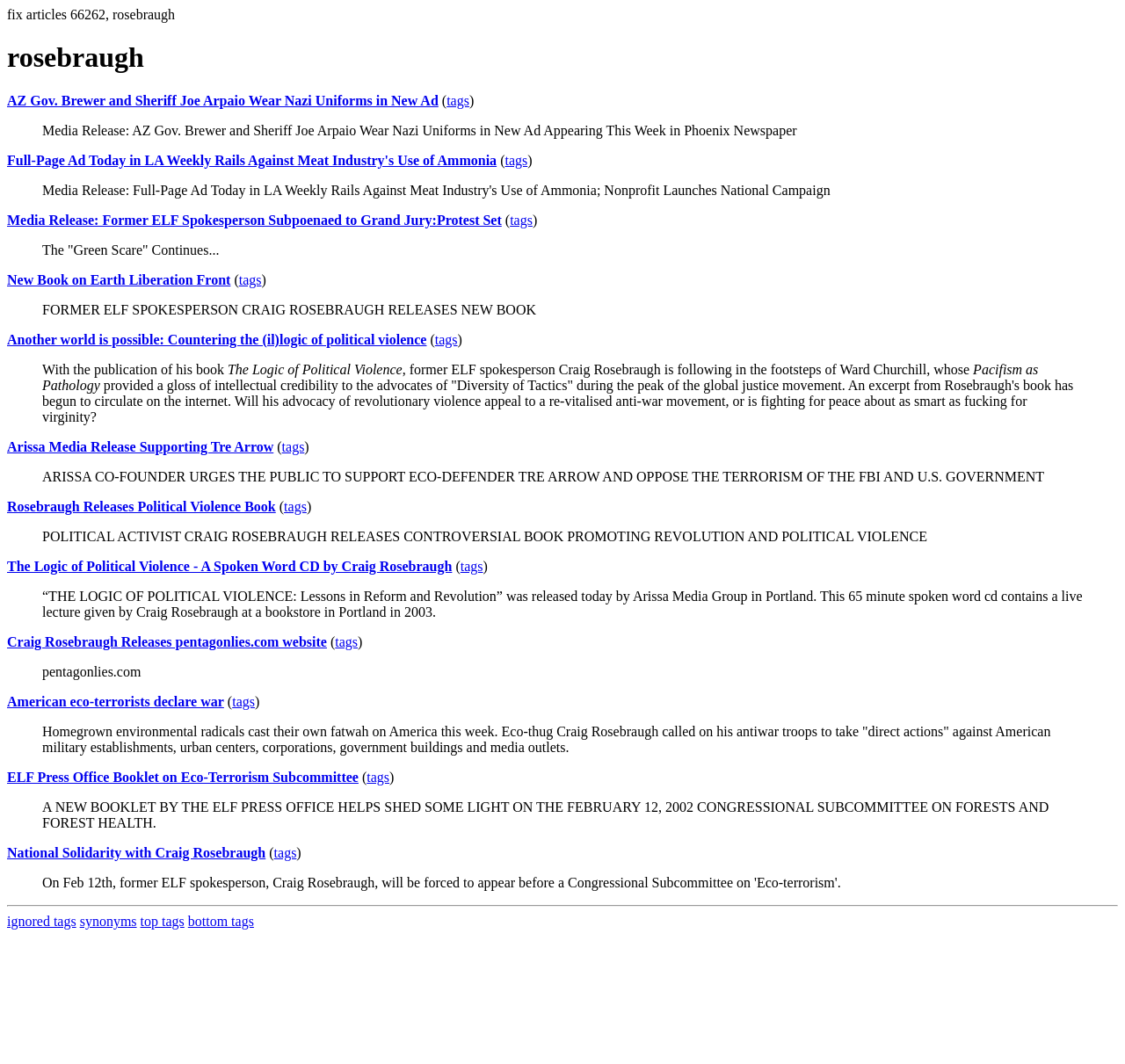Provide the bounding box coordinates of the HTML element this sentence describes: "Wufed Grammar".

None